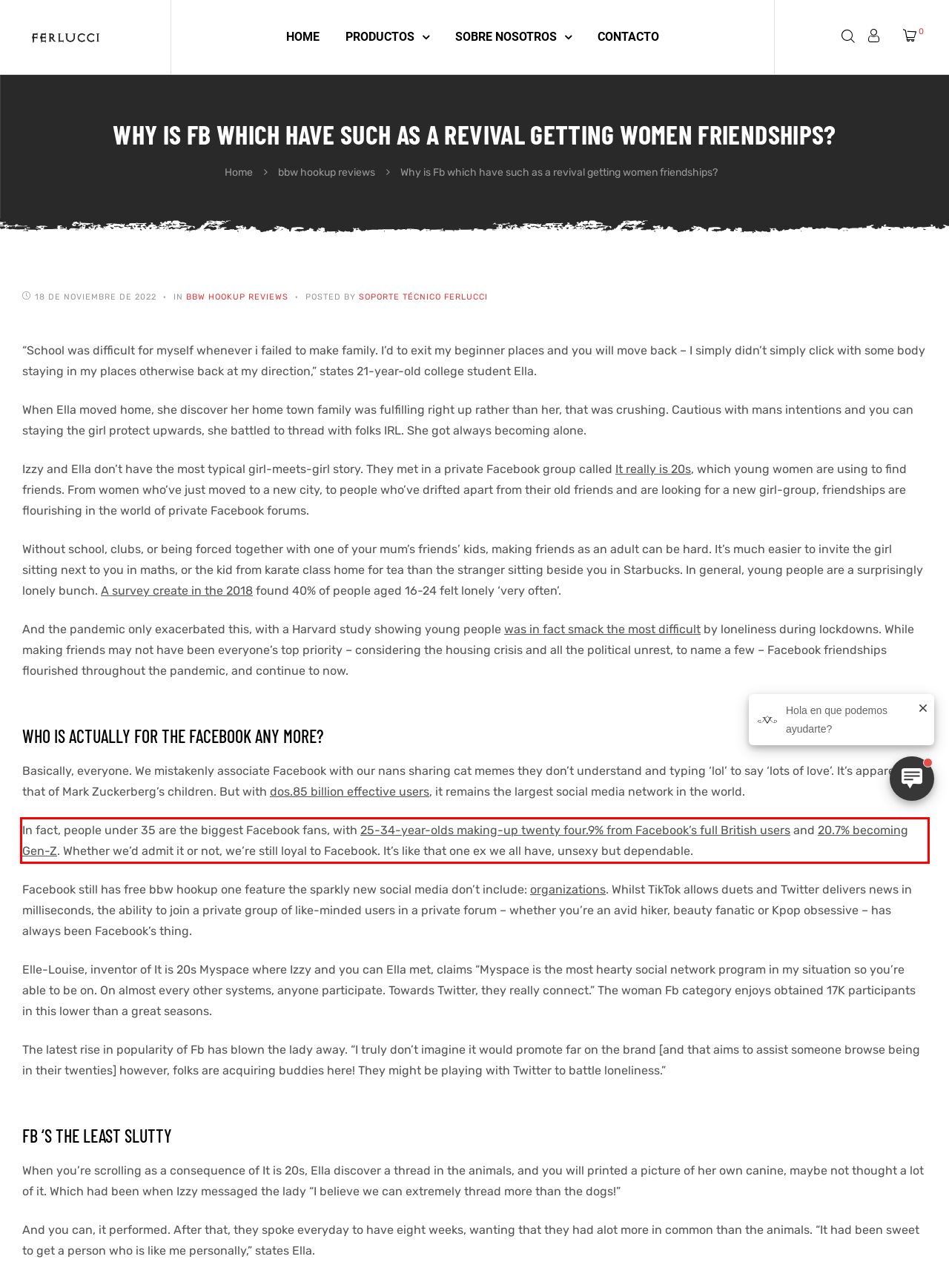View the screenshot of the webpage and identify the UI element surrounded by a red bounding box. Extract the text contained within this red bounding box.

In fact, people under 35 are the biggest Facebook fans, with 25-34-year-olds making-up twenty four.9% from Facebook’s full British users and 20.7% becoming Gen-Z. Whether we’d admit it or not, we’re still loyal to Facebook. It’s like that one ex we all have, unsexy but dependable.